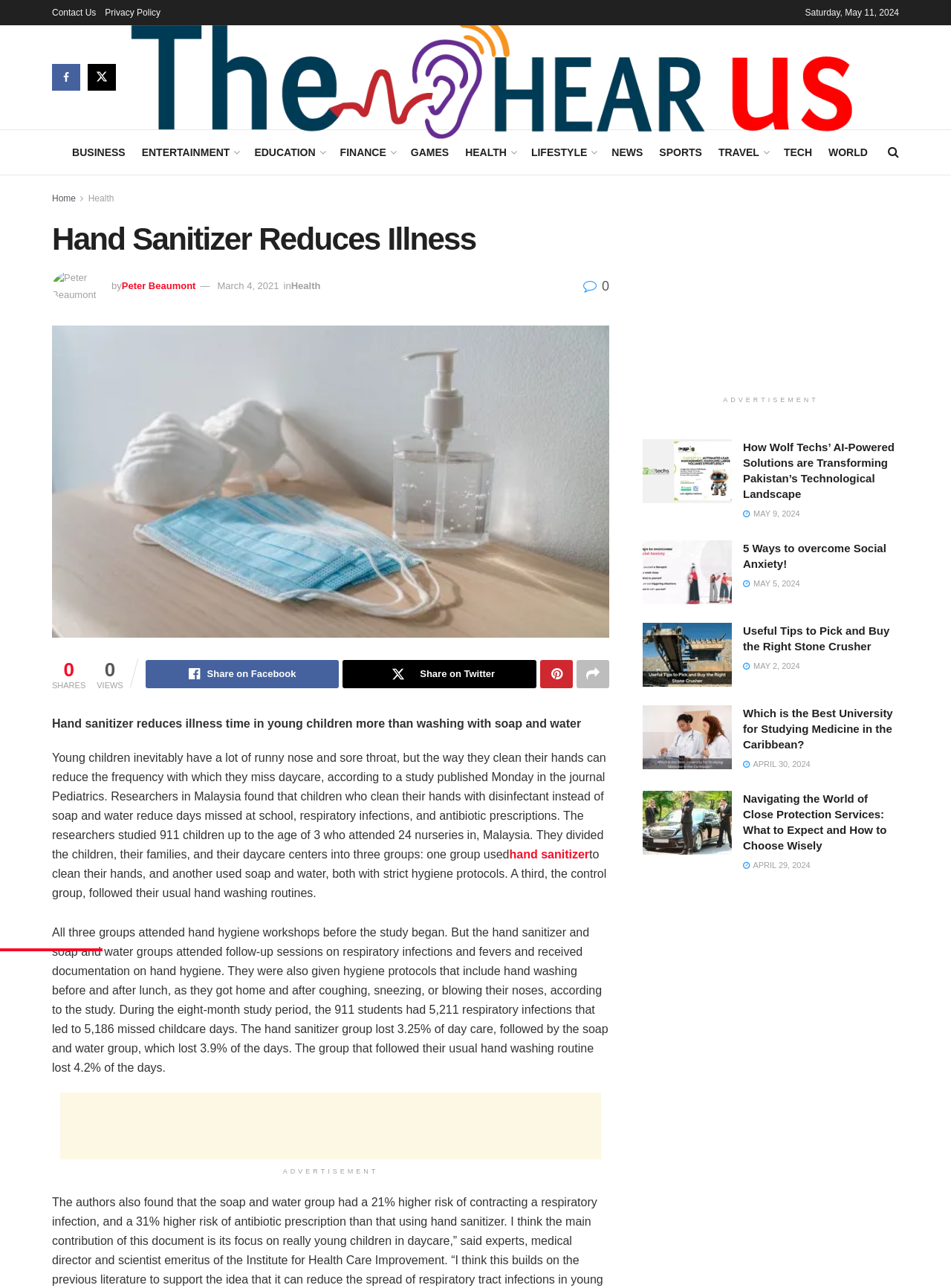What is the topic of the article?
Examine the webpage screenshot and provide an in-depth answer to the question.

The topic of the article can be inferred from the title 'Hand Sanitizer Reduces Illness' and the content of the article, which discusses the effectiveness of hand sanitizers in reducing illness in young children.